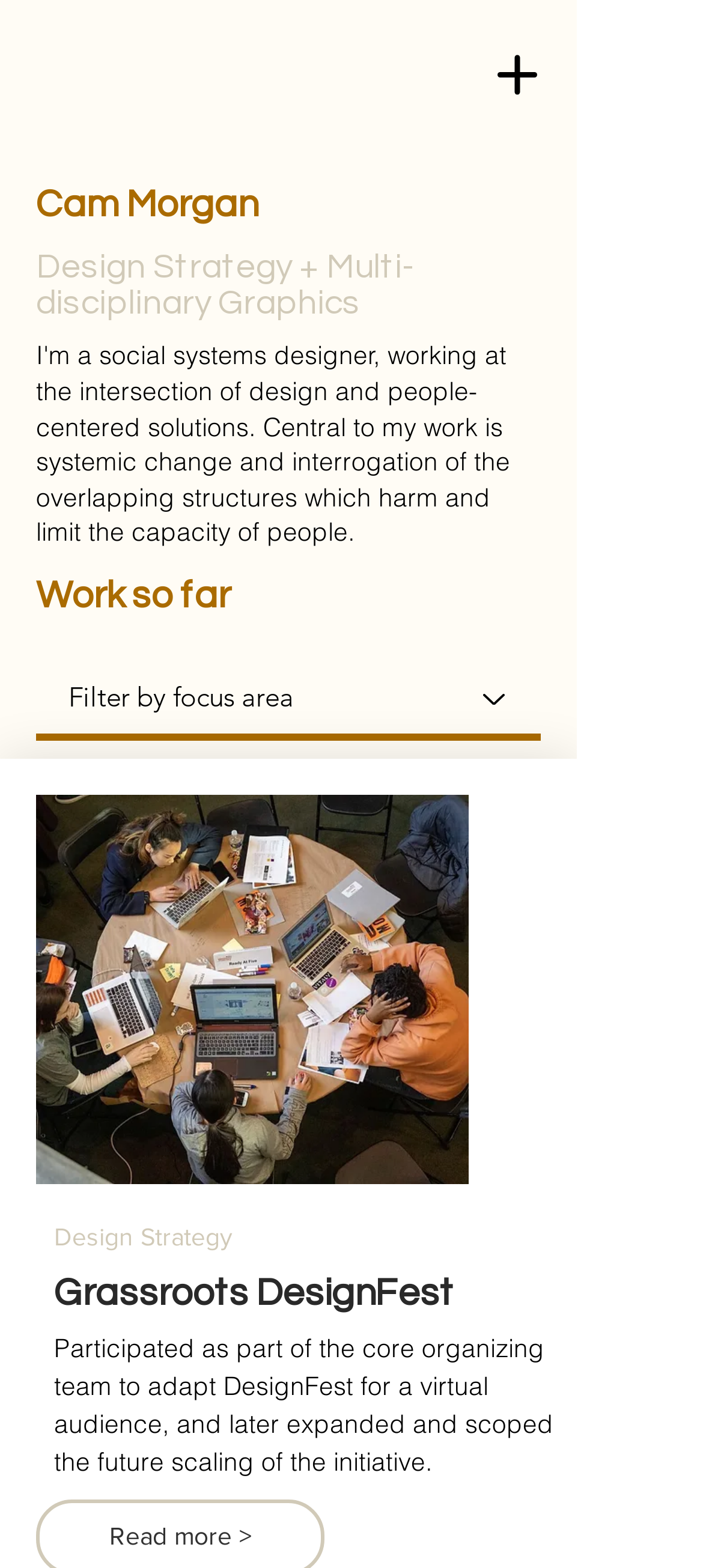Write a detailed summary of the webpage.

The webpage is a personal website, titled "Home | My Site", with a focus on showcasing the work and experiences of Cam Morgan. At the top-right corner, there is a button to open a navigation menu. Below the title, there is a heading with the name "Cam Morgan", which is also a clickable link. 

To the right of the name, there is a heading "Work so far", which is also a link. Below this heading, there is a combobox that allows users to select options from a menu. 

On the left side of the page, there is a section with a heading "Design Strategy + Multi-disciplinary Graphics". Below this heading, there is an image, "designfest1_orig.jpeg", which is actually a purple-colored image, "purple.jpg". 

Further down the page, there is a heading "Grassroots DesignFest", followed by a text "Design Strategy" and a paragraph describing Cam Morgan's experience in participating in the core organizing team of DesignFest and scaling the initiative.